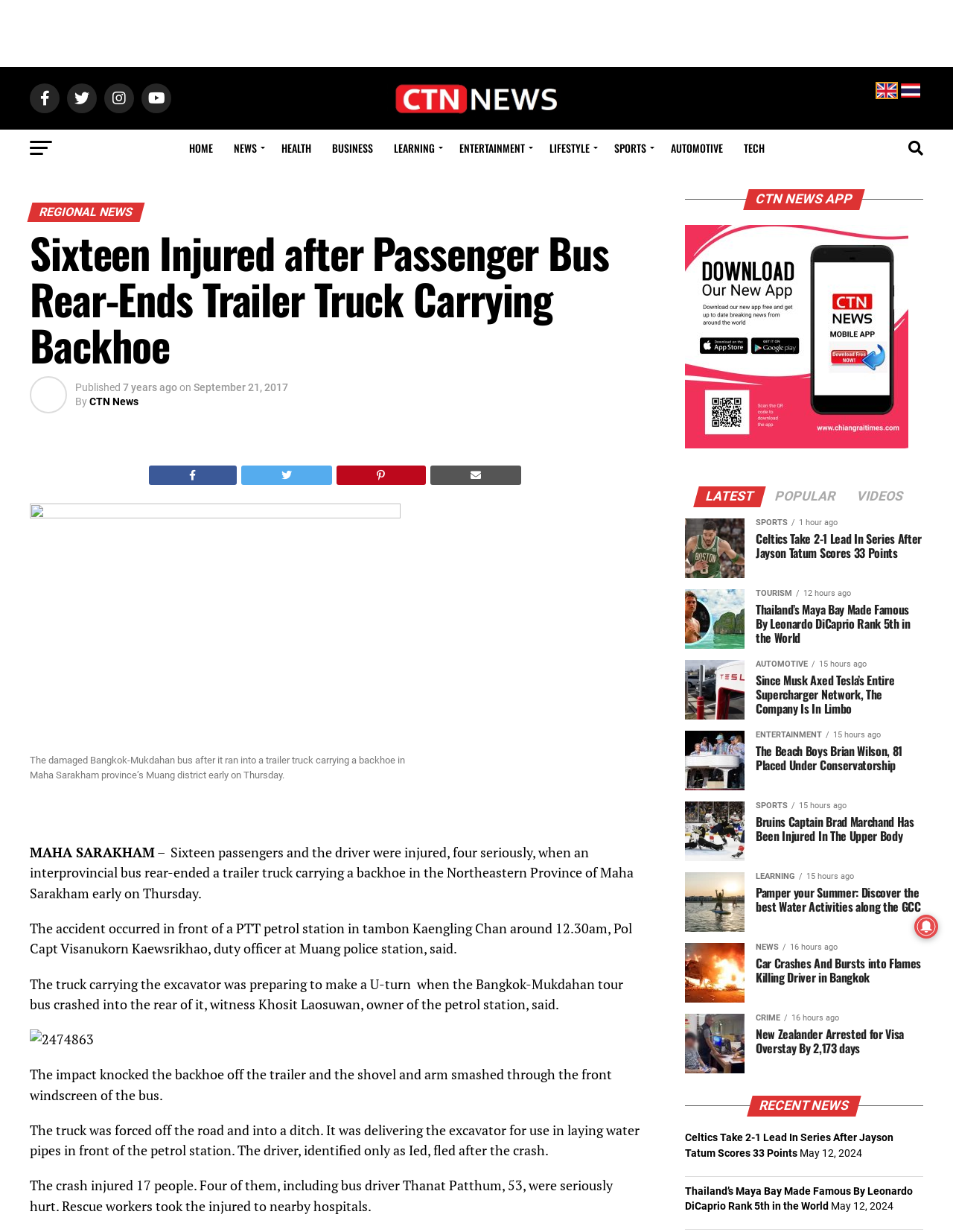Using the webpage screenshot, locate the HTML element that fits the following description and provide its bounding box: "CTN News".

[0.094, 0.321, 0.145, 0.331]